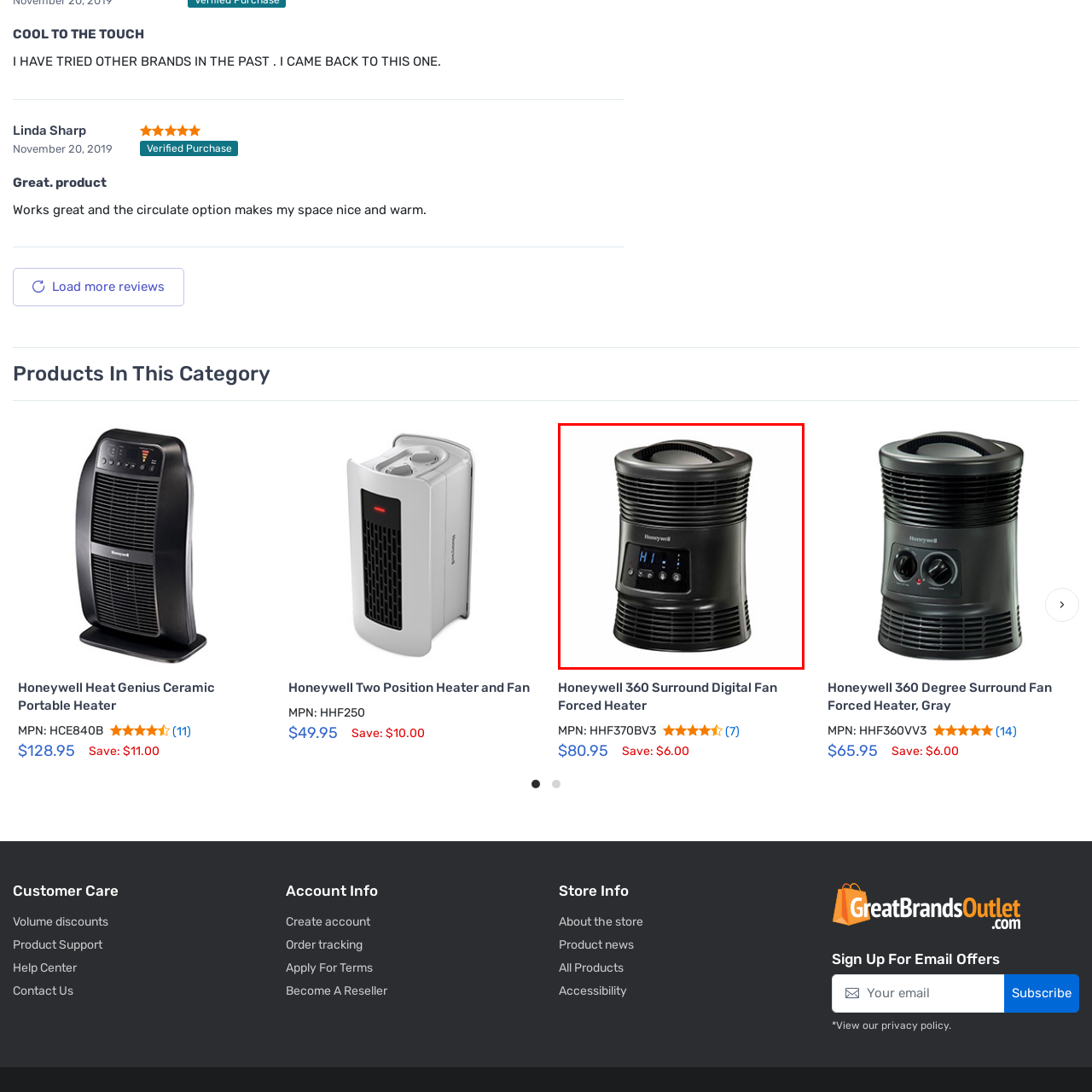What is the purpose of the circular design?
Look at the image within the red bounding box and provide a single word or phrase as an answer.

360-degree heat circulation